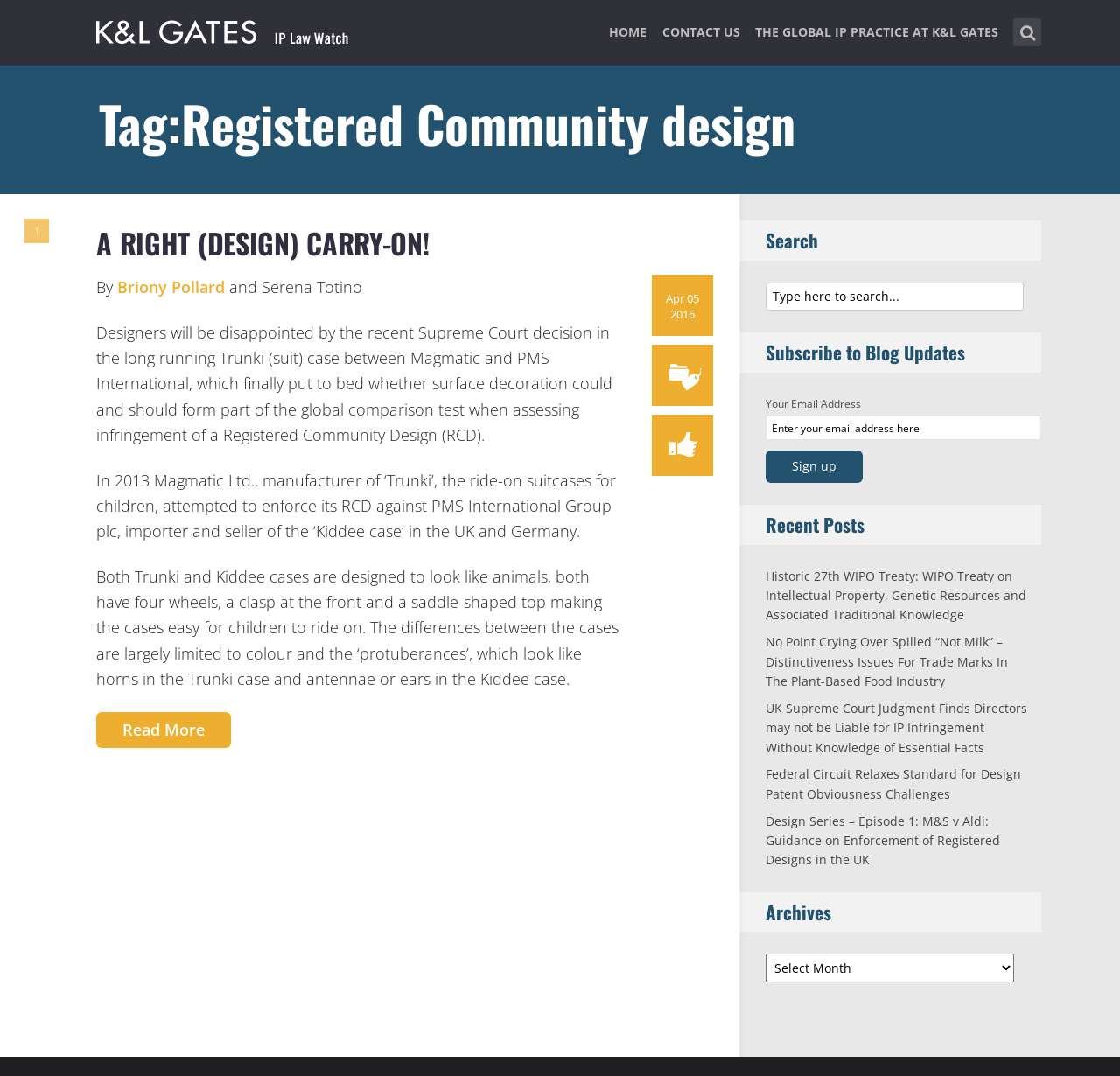Can you find and provide the title of the webpage?

Tag:Registered Community design